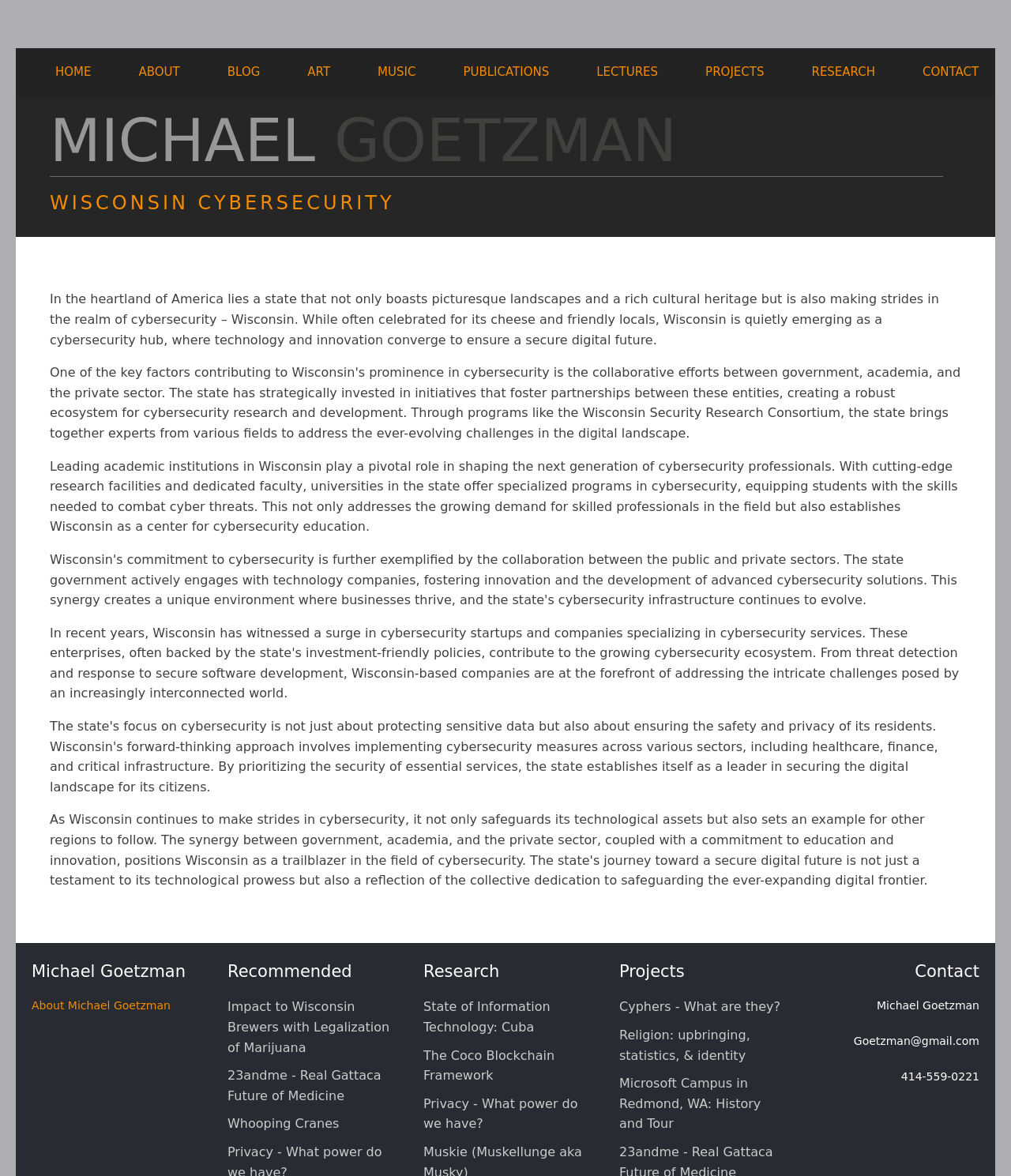Respond with a single word or phrase to the following question:
What is the contact email address mentioned on this website?

Goetzman@gmail.com